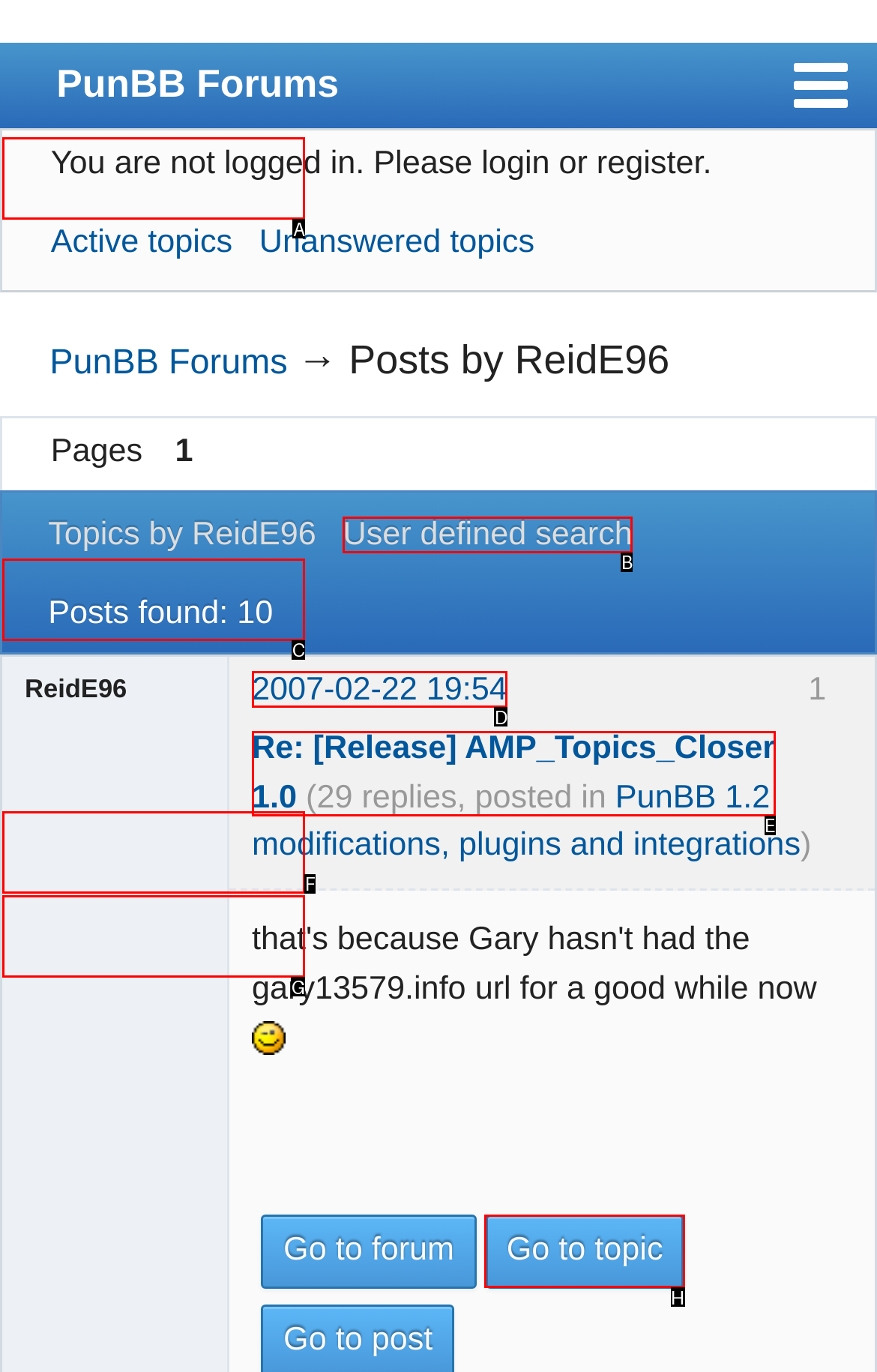Which lettered option matches the following description: User defined search
Provide the letter of the matching option directly.

B